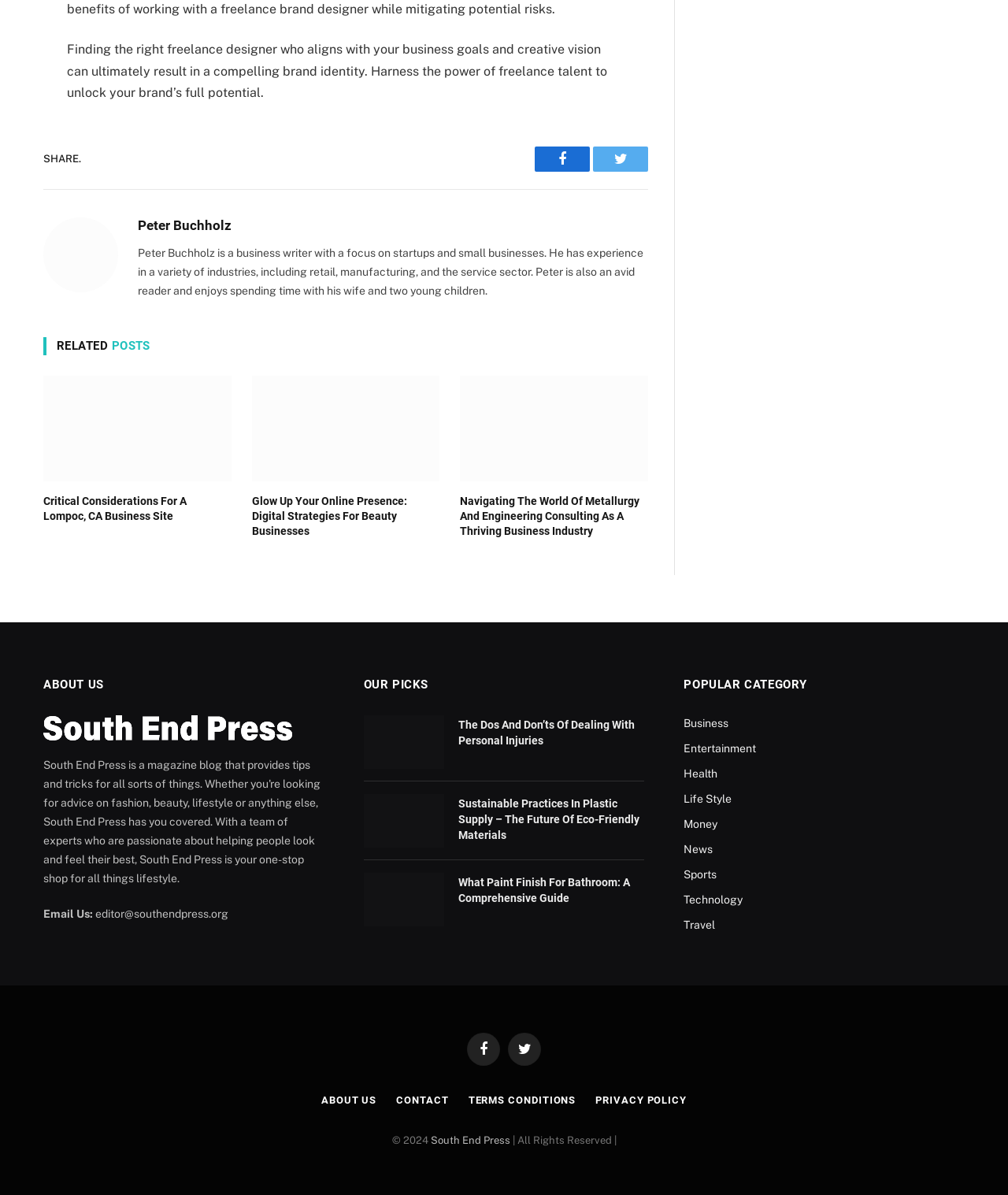What are the categories listed in the 'POPULAR CATEGORY' section?
Refer to the image and give a detailed response to the question.

The 'POPULAR CATEGORY' section lists several categories, including Business, Entertainment, Health, Life Style, Money, News, Sports, Technology, and Travel.